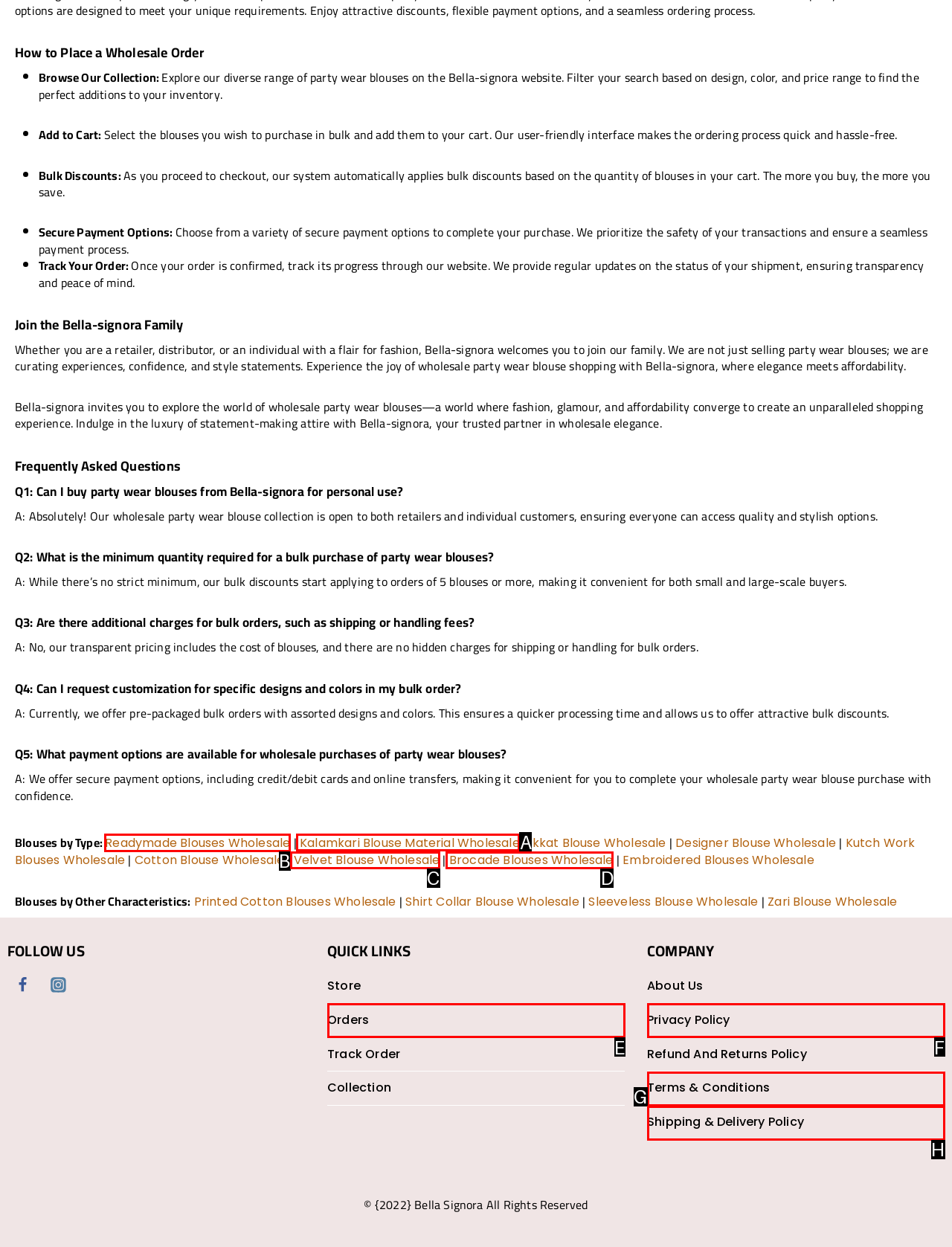Determine the letter of the element I should select to fulfill the following instruction: Click on 'Readymade Blouses Wholesale'. Just provide the letter.

B